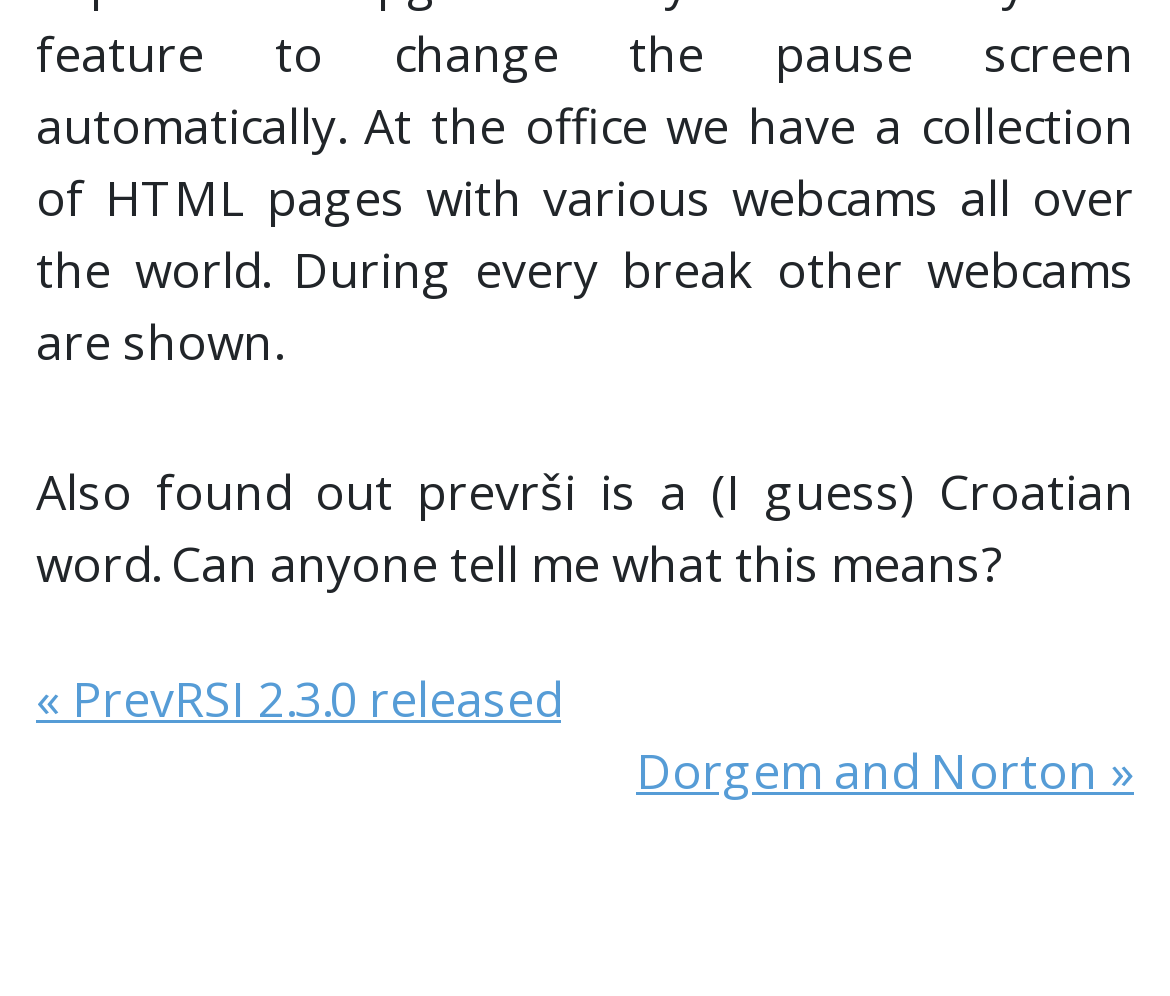Locate the bounding box for the described UI element: "« PrevRSI 2.3.0 released". Ensure the coordinates are four float numbers between 0 and 1, formatted as [left, top, right, bottom].

[0.031, 0.668, 0.479, 0.734]